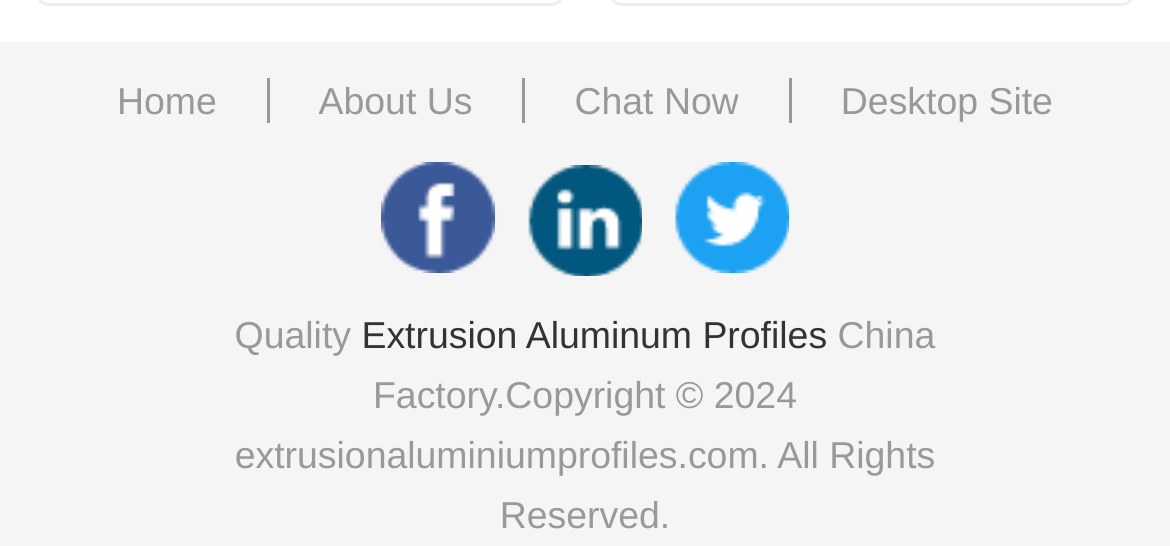Using the given description, provide the bounding box coordinates formatted as (top-left x, top-left y, bottom-right x, bottom-right y), with all values being floating point numbers between 0 and 1. Description: Home

[0.08, 0.41, 0.92, 0.712]